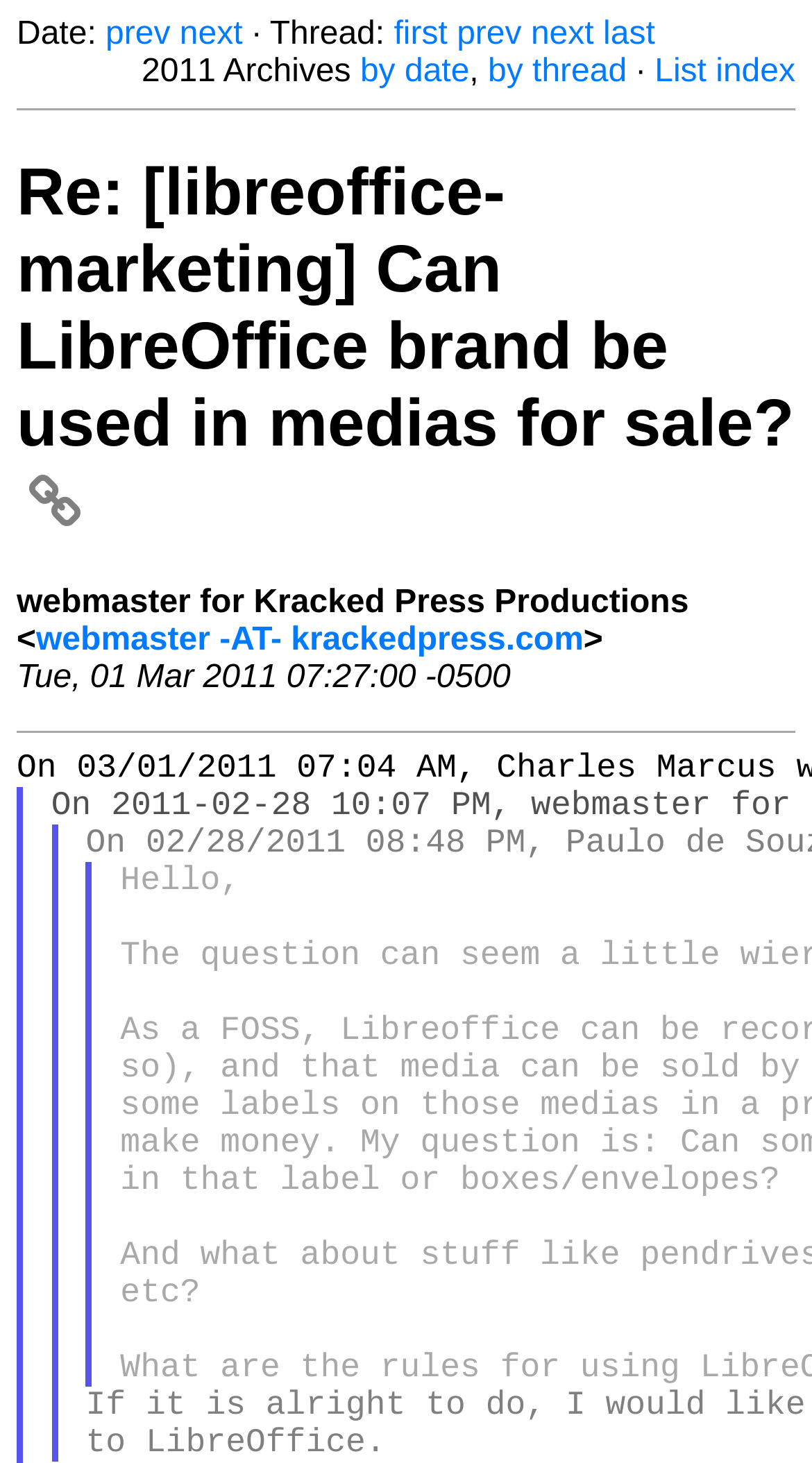Predict the bounding box of the UI element that fits this description: "next".

[0.221, 0.011, 0.299, 0.036]